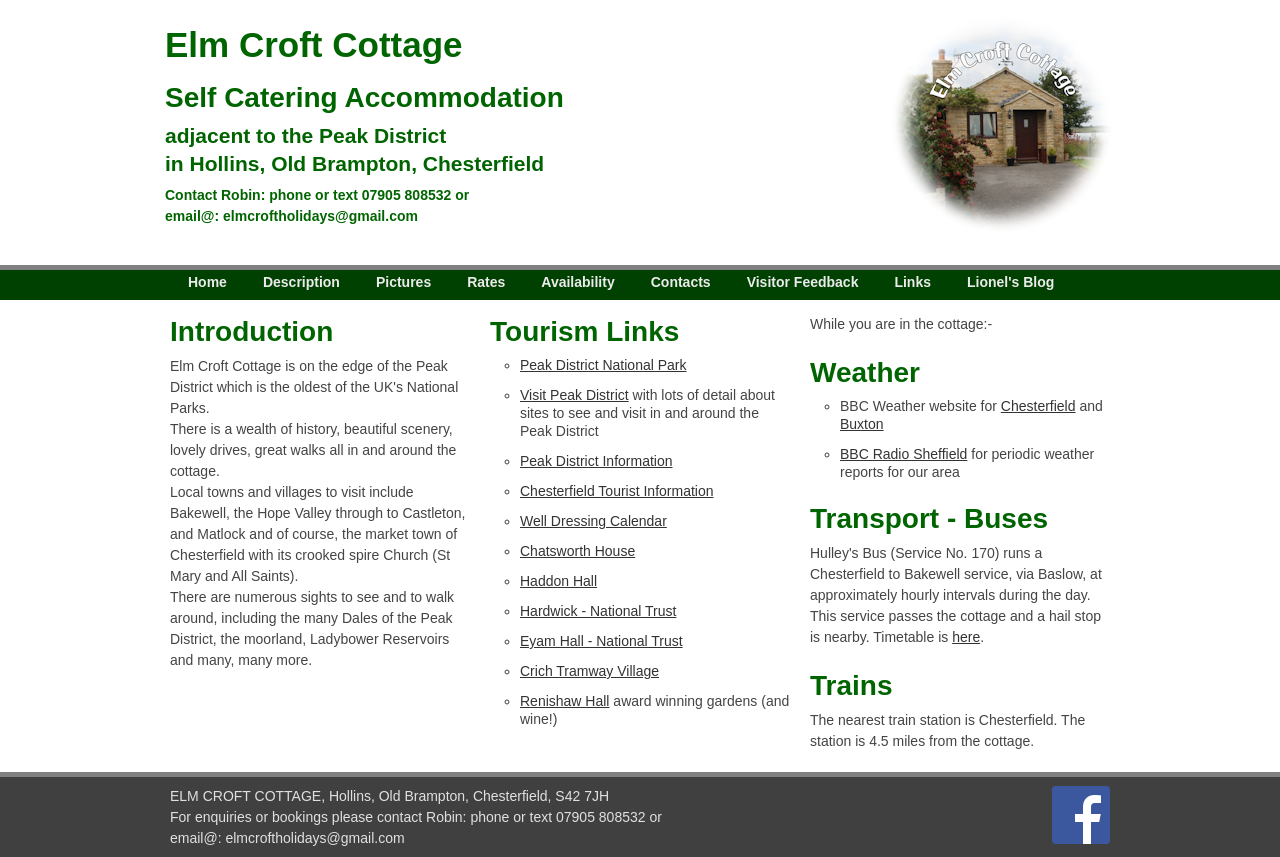Deliver a detailed narrative of the webpage's visual and textual elements.

This webpage is about Elm Croft Cottage, a self-catering accommodation located in Hollins, Old Brampton, adjacent to the Peak District in Chesterfield. At the top of the page, there is a logo of Elm Croft Cottage, followed by three headings that introduce the cottage and its location. Below these headings, there are several links to different sections of the website, including Home, Description, Pictures, and more.

The main content of the page is divided into several sections. The first section is an introduction to the area, highlighting its rich history, beautiful scenery, and various attractions. This is followed by a section on local towns and villages to visit, including Bakewell, Matlock, and Chesterfield.

The next section is dedicated to tourism links, providing a list of websites related to the Peak District, including the Peak District National Park, Visit Peak District, and more. Each link is preceded by a bullet point marker.

Further down the page, there is a section on weather, with links to the BBC Weather website for Chesterfield and Buxton, as well as BBC Radio Sheffield for periodic weather reports. This is followed by sections on transport, including buses and trains, with information on the nearest train station and bus links.

At the bottom of the page, there is a section with contact information, including the address of the cottage, phone number, and email address. There is also a Facebook link and a logo of Elm Croft Cottage.